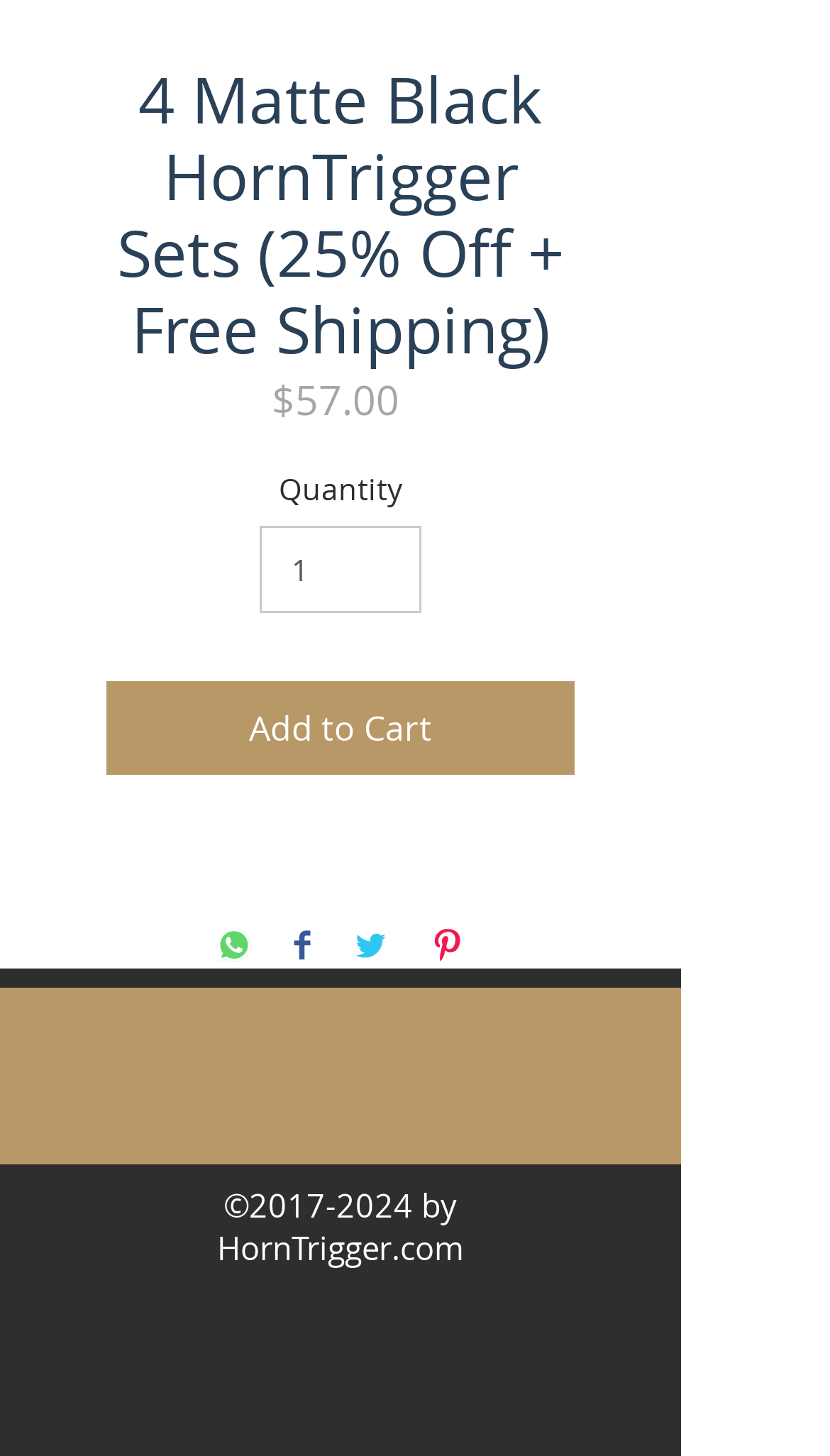Determine the bounding box coordinates of the clickable element to achieve the following action: 'Add product to cart'. Provide the coordinates as four float values between 0 and 1, formatted as [left, top, right, bottom].

[0.128, 0.467, 0.692, 0.532]